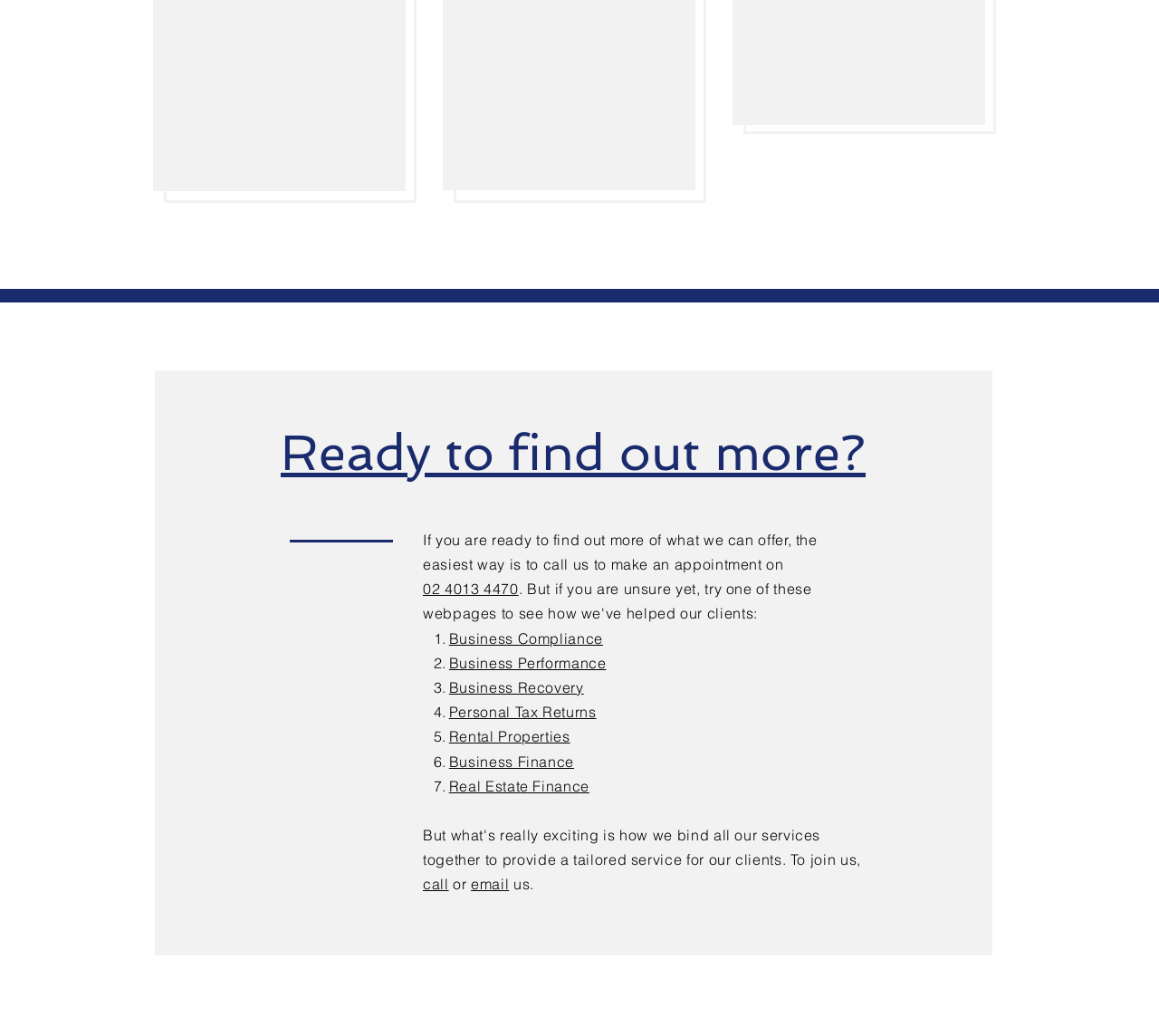Provide a short, one-word or phrase answer to the question below:
What is the heading above the 'Learn More' links?

Ready to find out more?